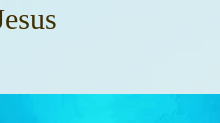Use a single word or phrase to respond to the question:
What is the purpose of the presentation?

To encourage contemplation